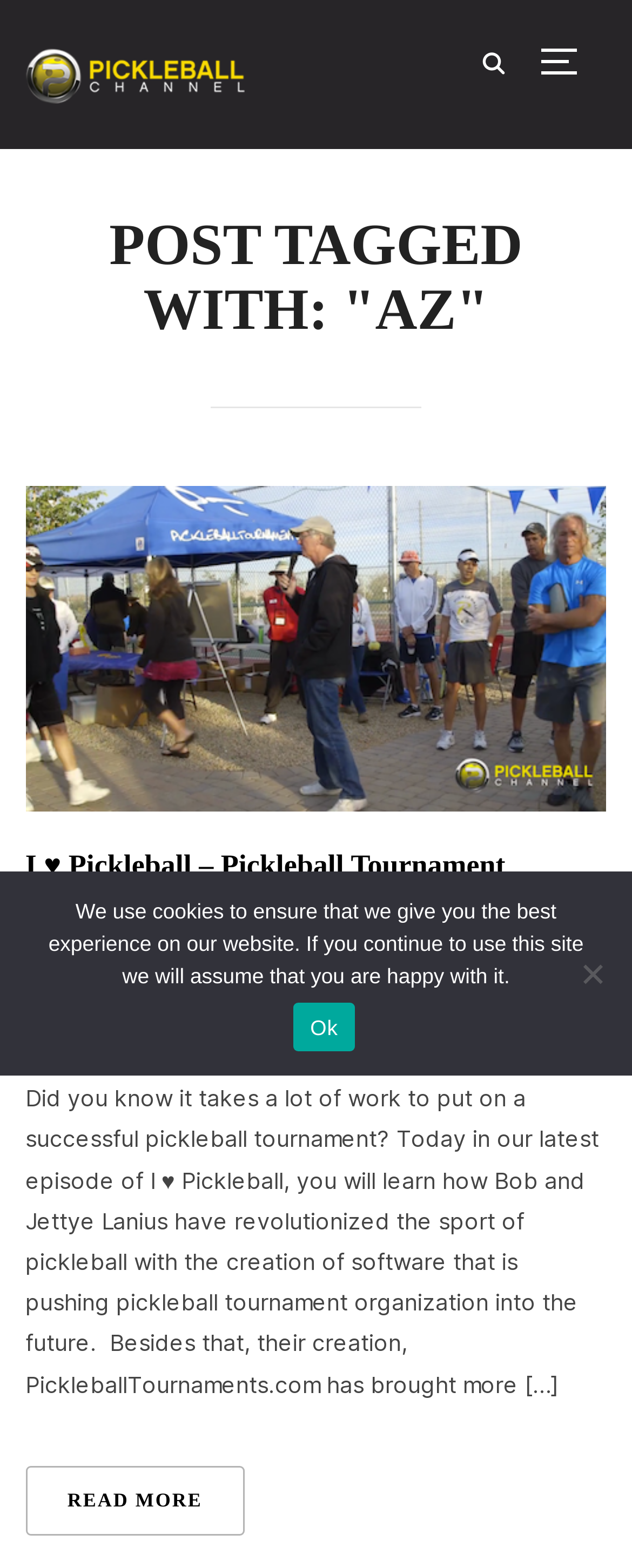Identify the bounding box of the HTML element described here: "Learn more about troubleshooting WordPress.". Provide the coordinates as four float numbers between 0 and 1: [left, top, right, bottom].

None